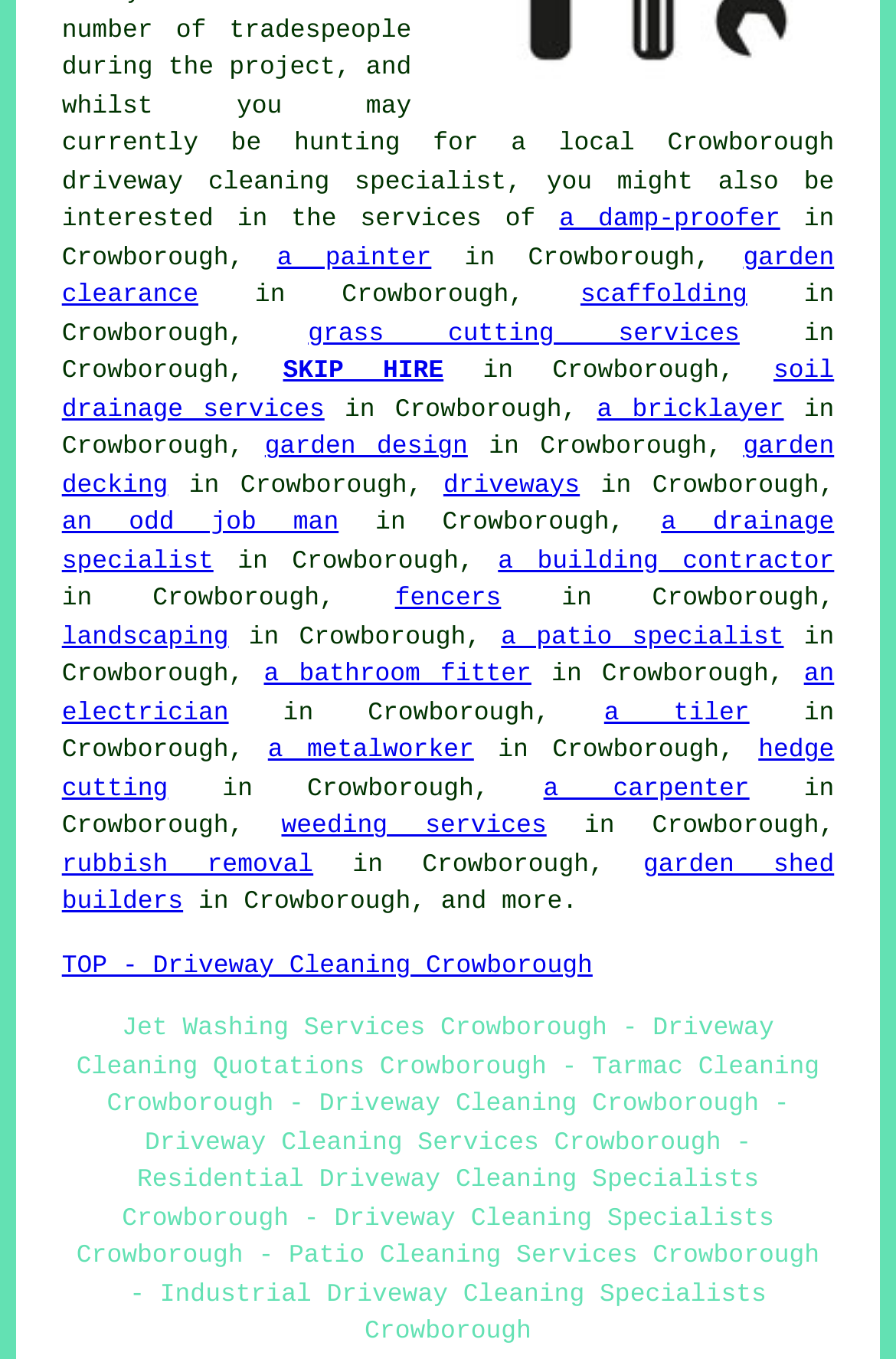Provide the bounding box coordinates of the section that needs to be clicked to accomplish the following instruction: "click a damp-proofer."

[0.624, 0.152, 0.871, 0.173]